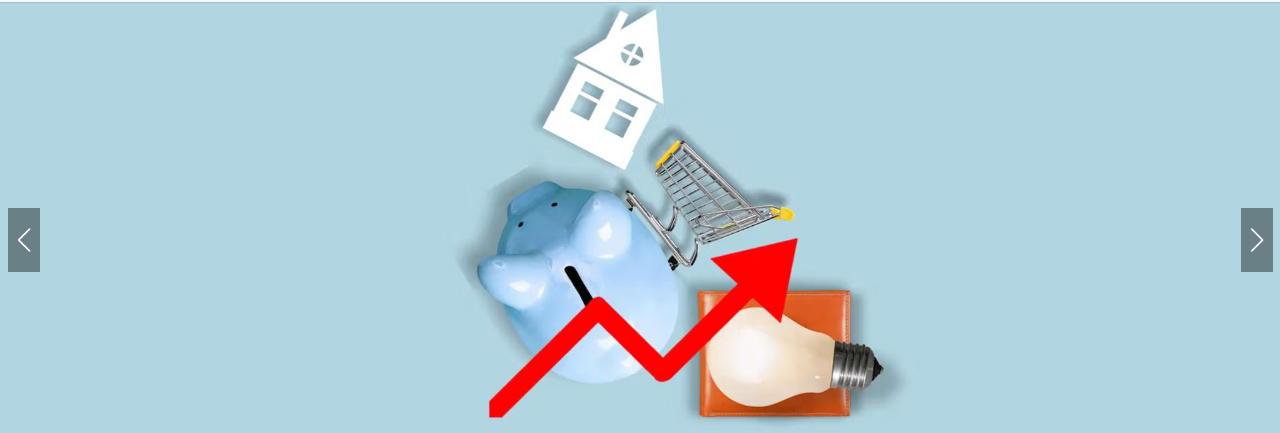Provide a one-word or short-phrase answer to the question:
What does the upward trend arrow indicate?

Rising costs or inflation